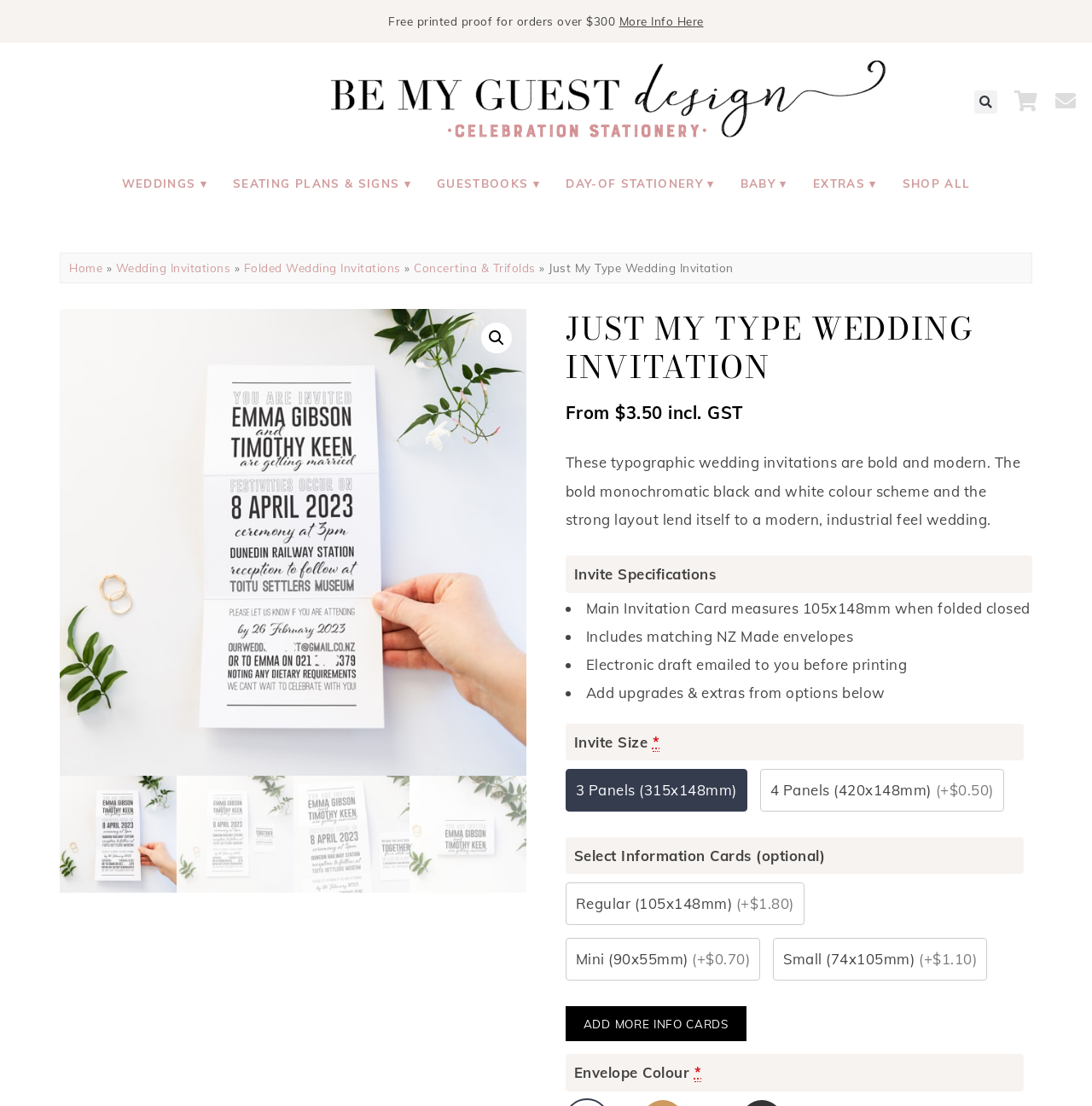Respond with a single word or phrase to the following question:
What is the minimum order for a free printed proof?

Over $300